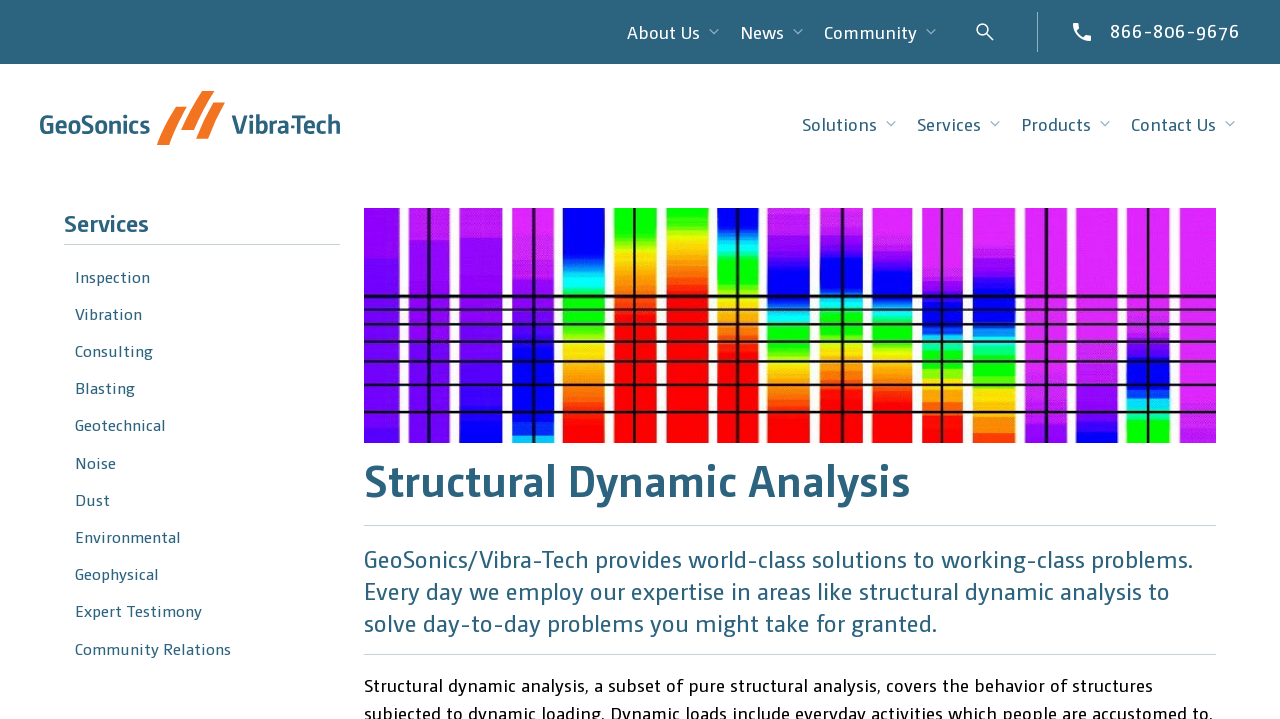Specify the bounding box coordinates of the element's region that should be clicked to achieve the following instruction: "Call the phone number". The bounding box coordinates consist of four float numbers between 0 and 1, in the format [left, top, right, bottom].

[0.836, 0.022, 0.969, 0.061]